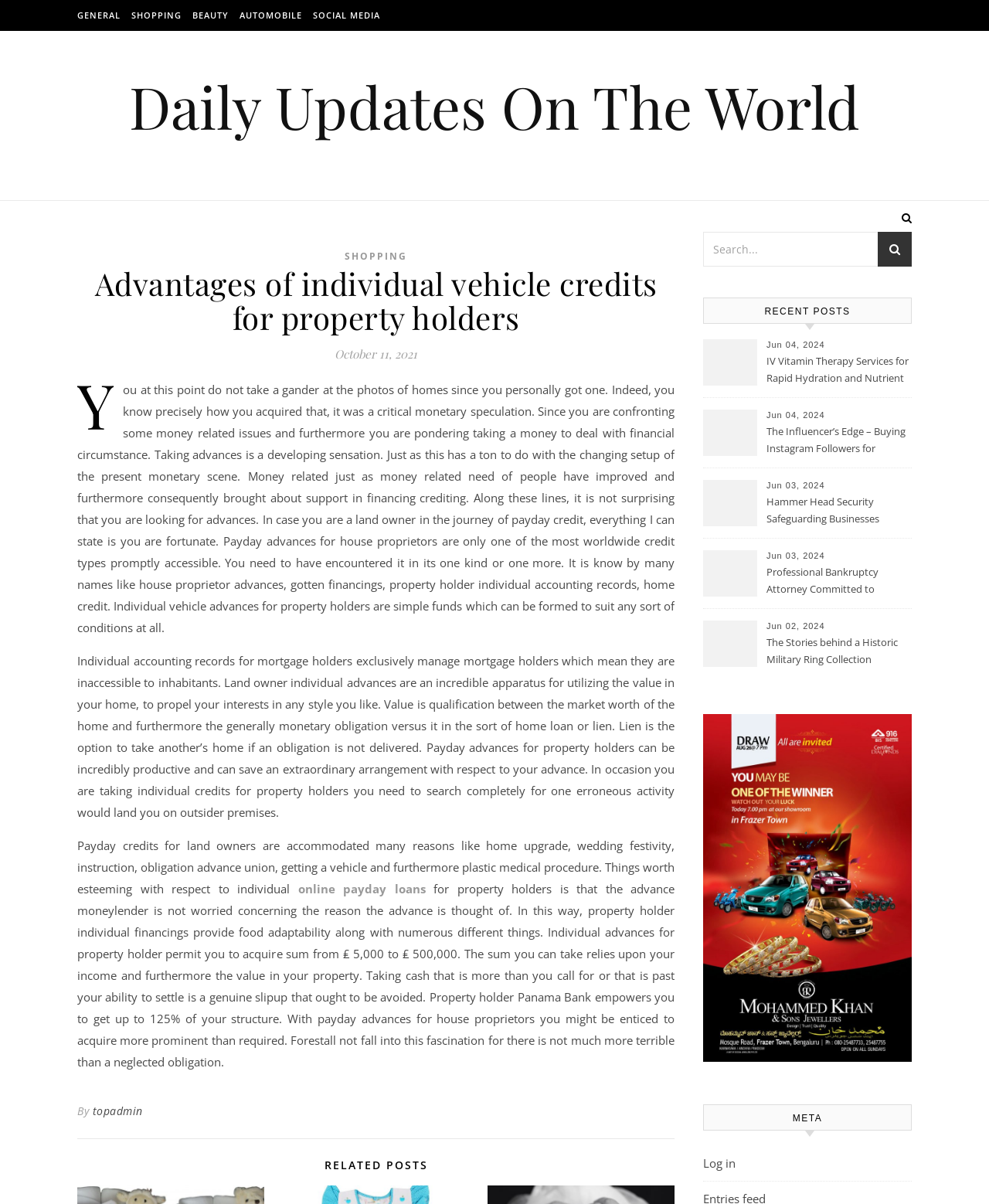Identify the bounding box coordinates for the region to click in order to carry out this instruction: "Search for something". Provide the coordinates using four float numbers between 0 and 1, formatted as [left, top, right, bottom].

[0.711, 0.193, 0.922, 0.221]